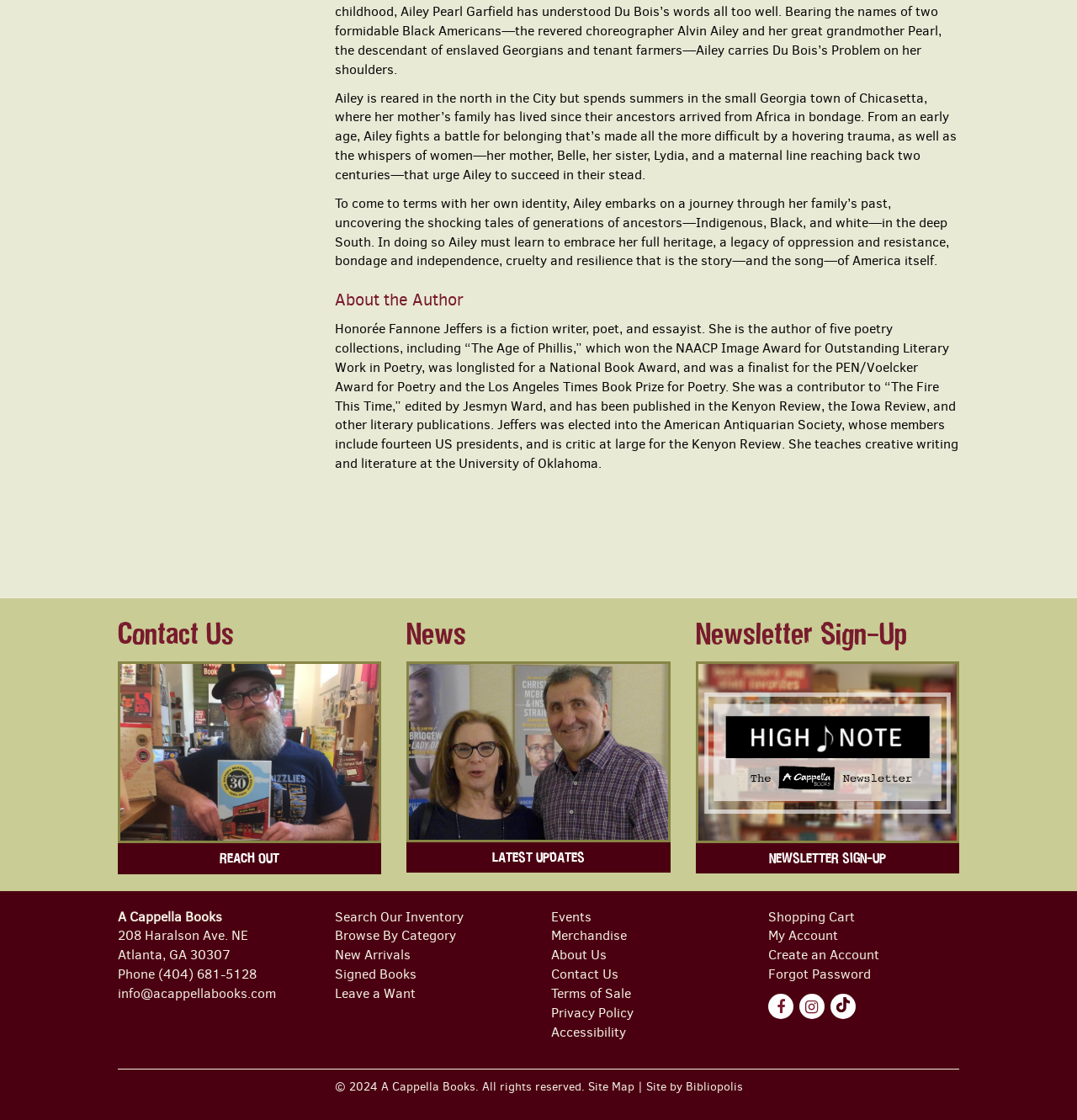What is the title of the book being described?
From the image, respond using a single word or phrase.

Ailey